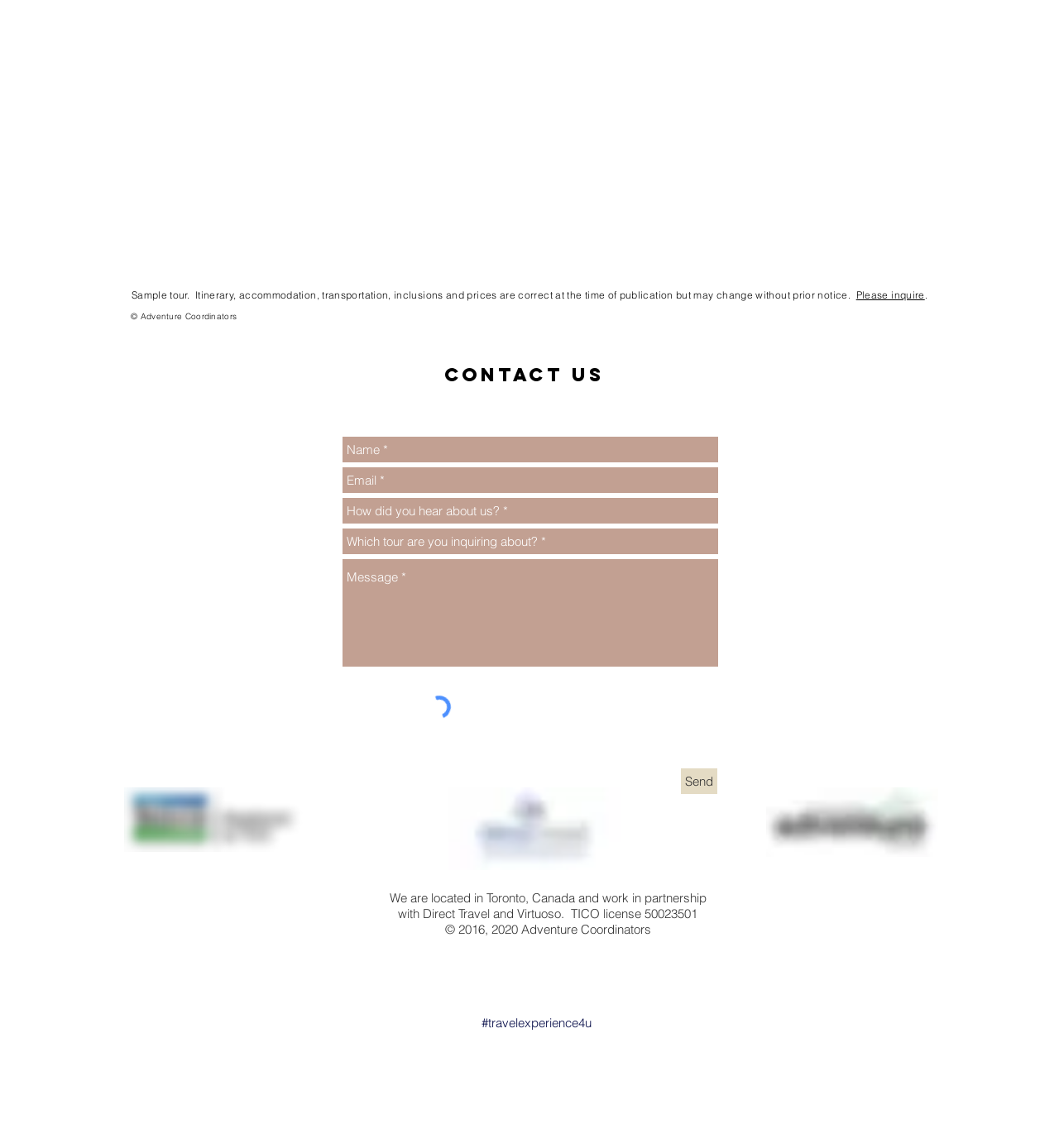What social media platforms does the company have?
Using the information presented in the image, please offer a detailed response to the question.

The links 'Adventure Coordinators on Facebook' and 'Adventure Coordinators on Instagram' suggest that the company has a presence on these two social media platforms.